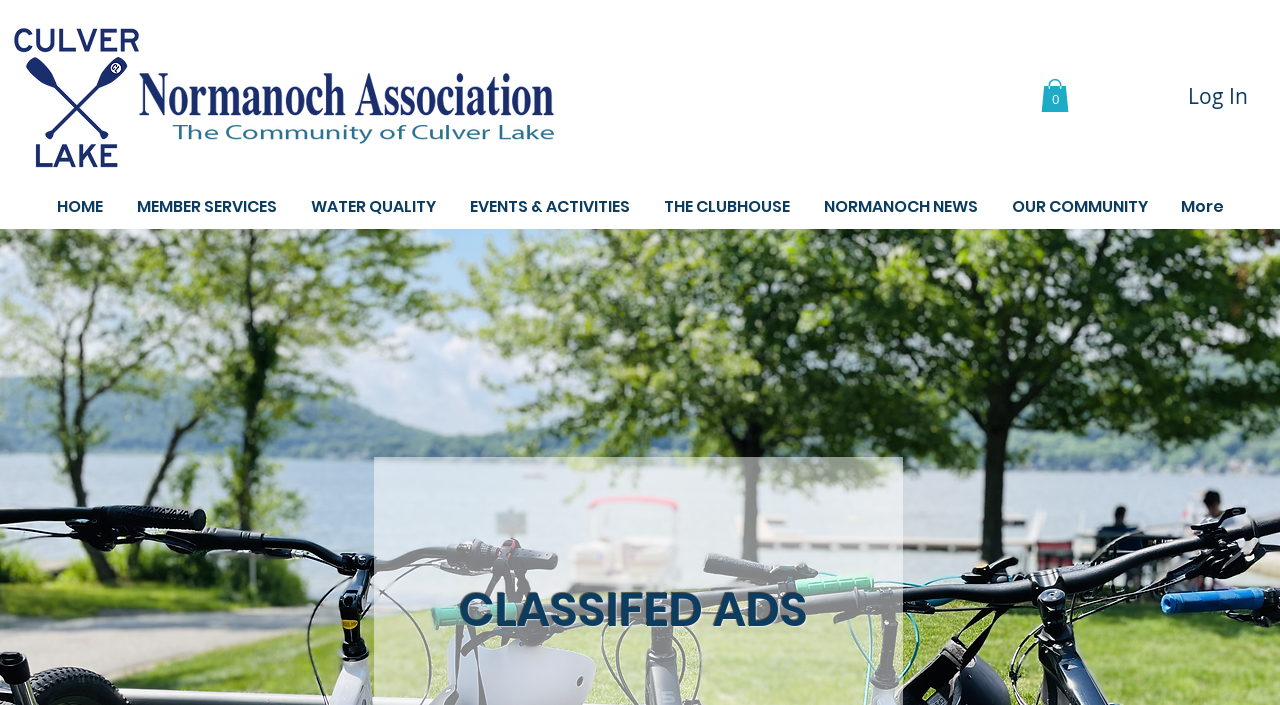Find and indicate the bounding box coordinates of the region you should select to follow the given instruction: "Explore MEMBER SERVICES".

[0.093, 0.277, 0.229, 0.309]